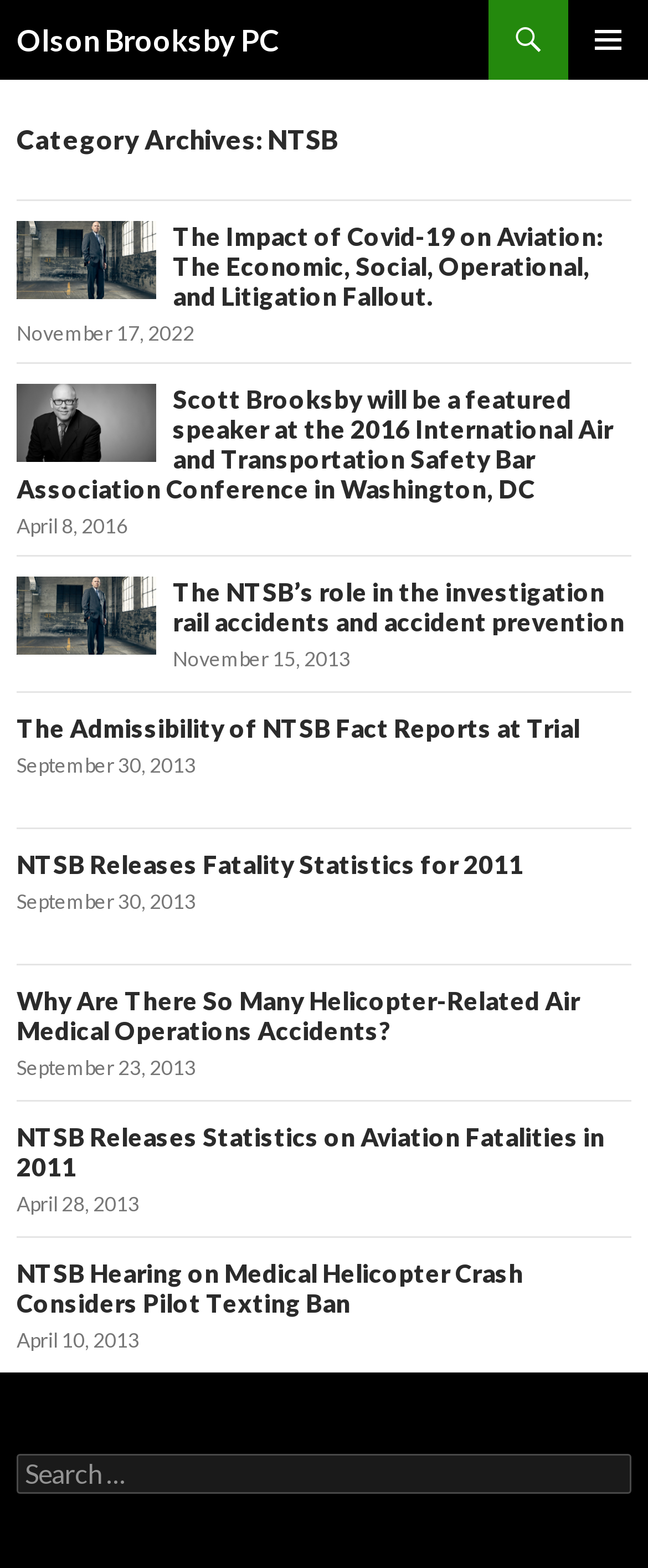Identify the bounding box coordinates for the element you need to click to achieve the following task: "Search for something". Provide the bounding box coordinates as four float numbers between 0 and 1, in the form [left, top, right, bottom].

[0.026, 0.927, 0.974, 0.953]